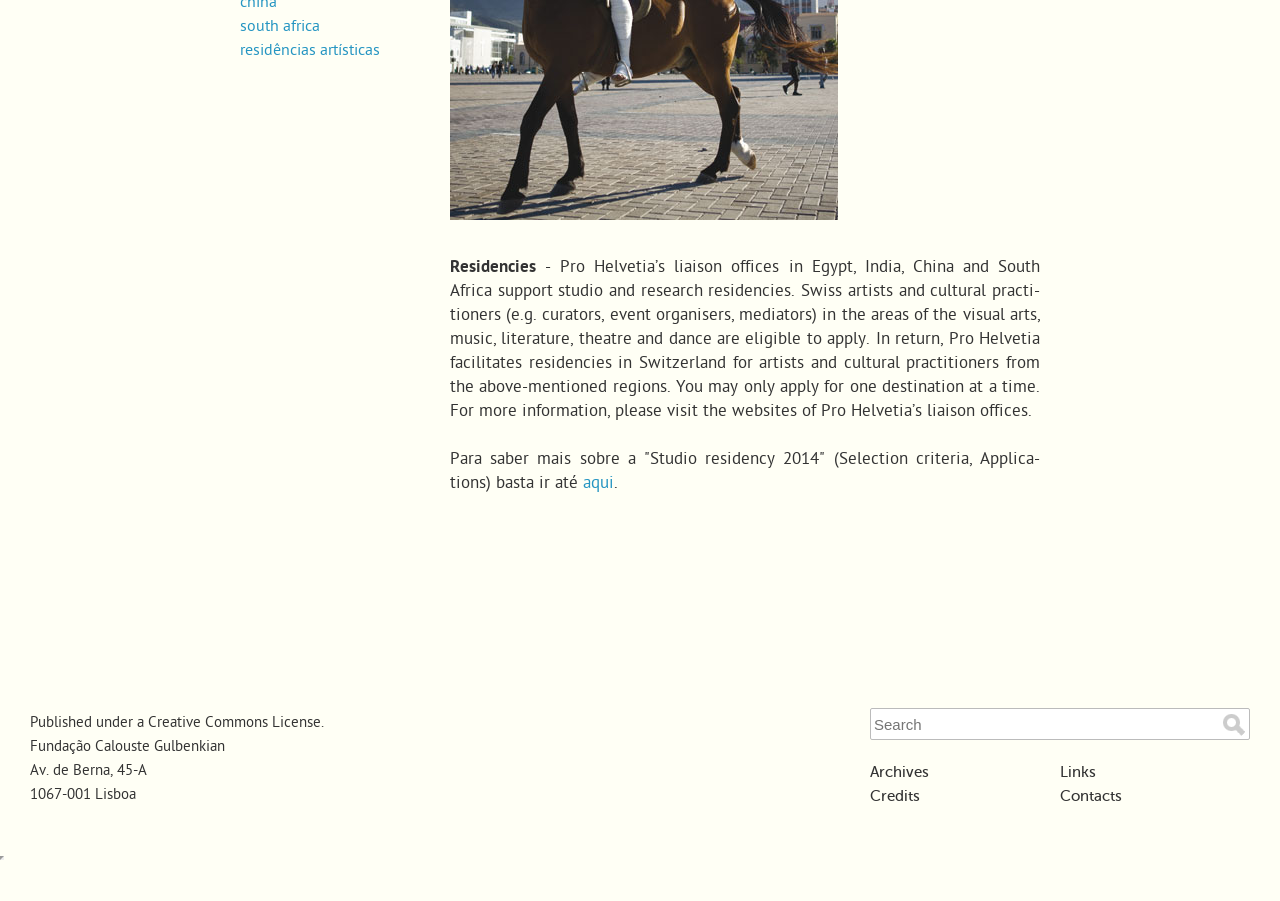What type of license is published under?
Please answer the question with a single word or phrase, referencing the image.

Creative Commons License